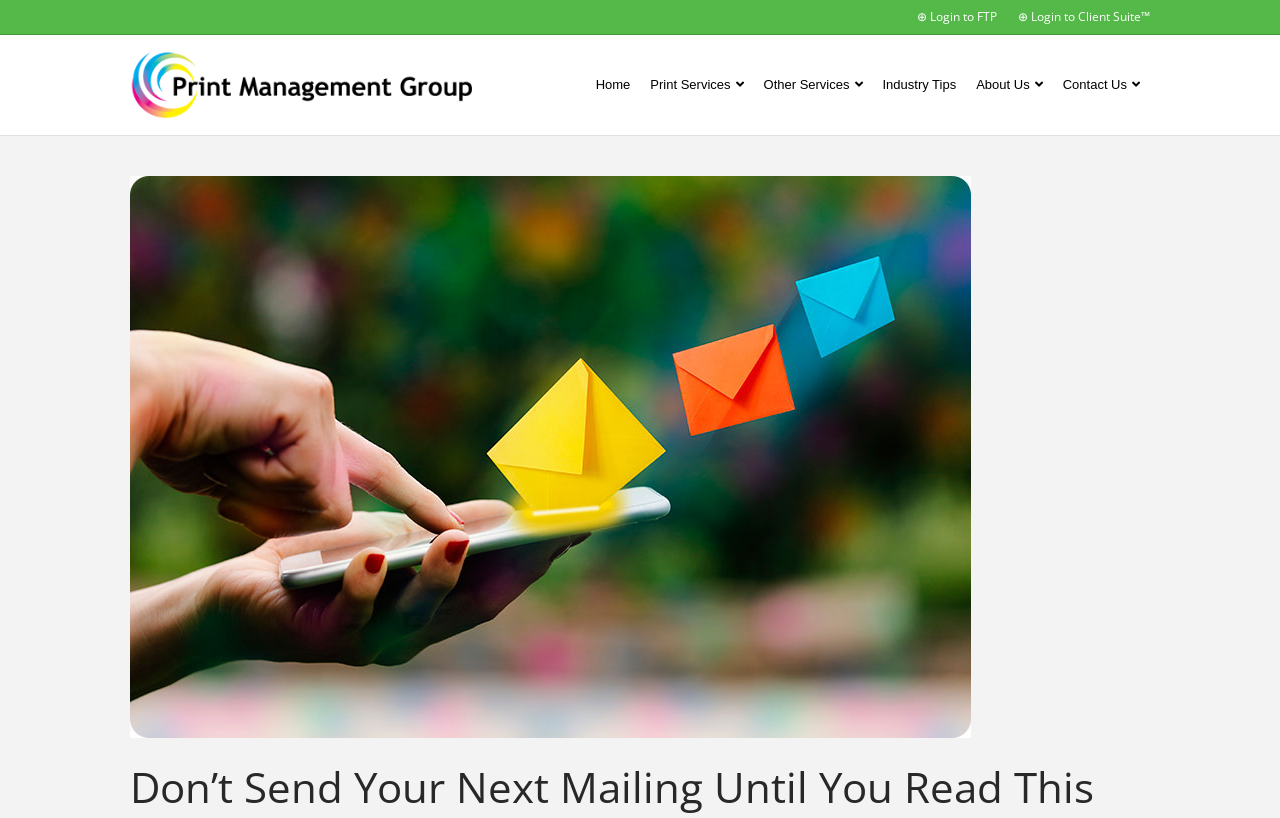Provide the bounding box coordinates for the area that should be clicked to complete the instruction: "go to home page".

[0.458, 0.074, 0.5, 0.133]